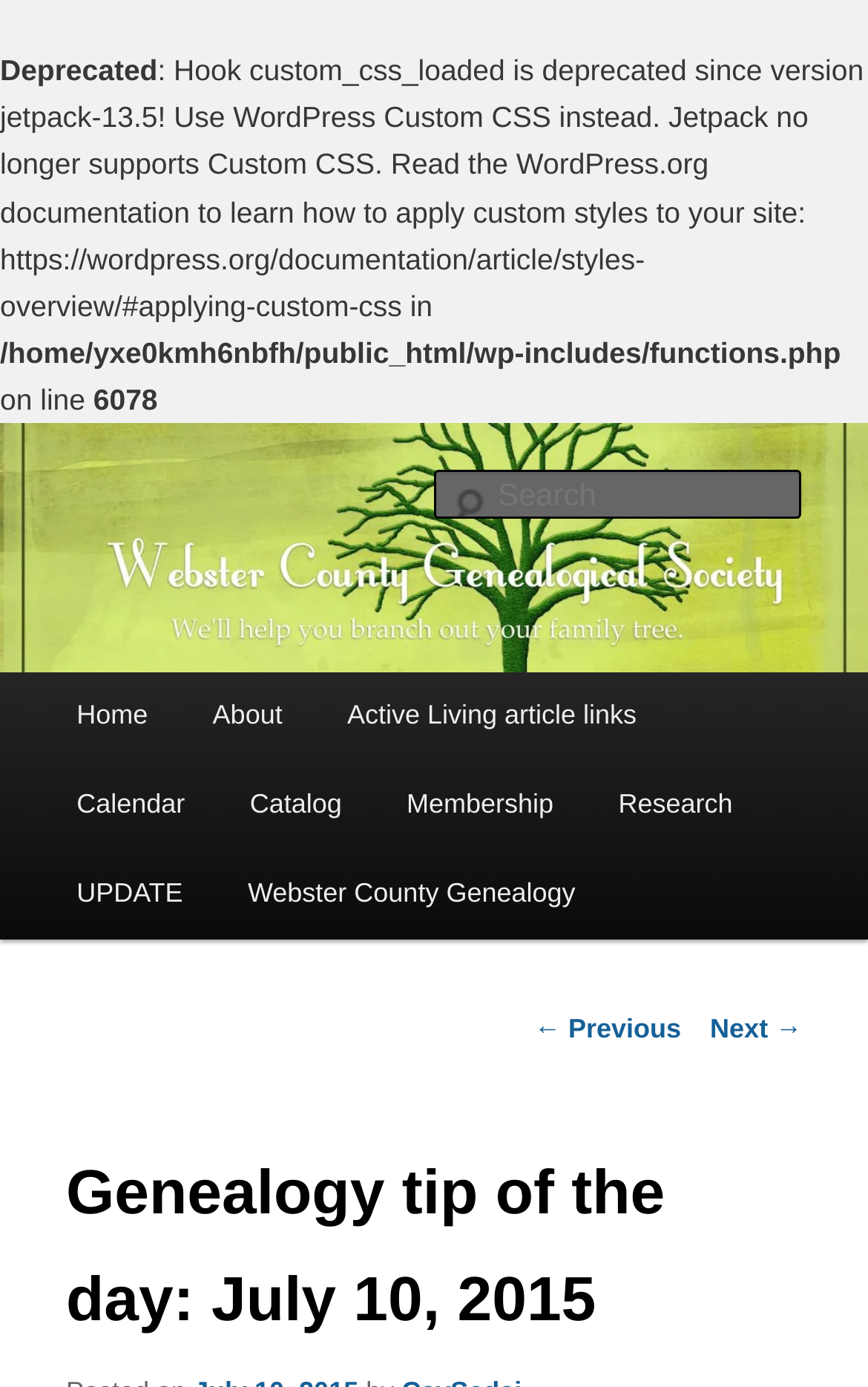Locate the bounding box coordinates of the item that should be clicked to fulfill the instruction: "Explore the research page".

[0.675, 0.549, 0.881, 0.613]